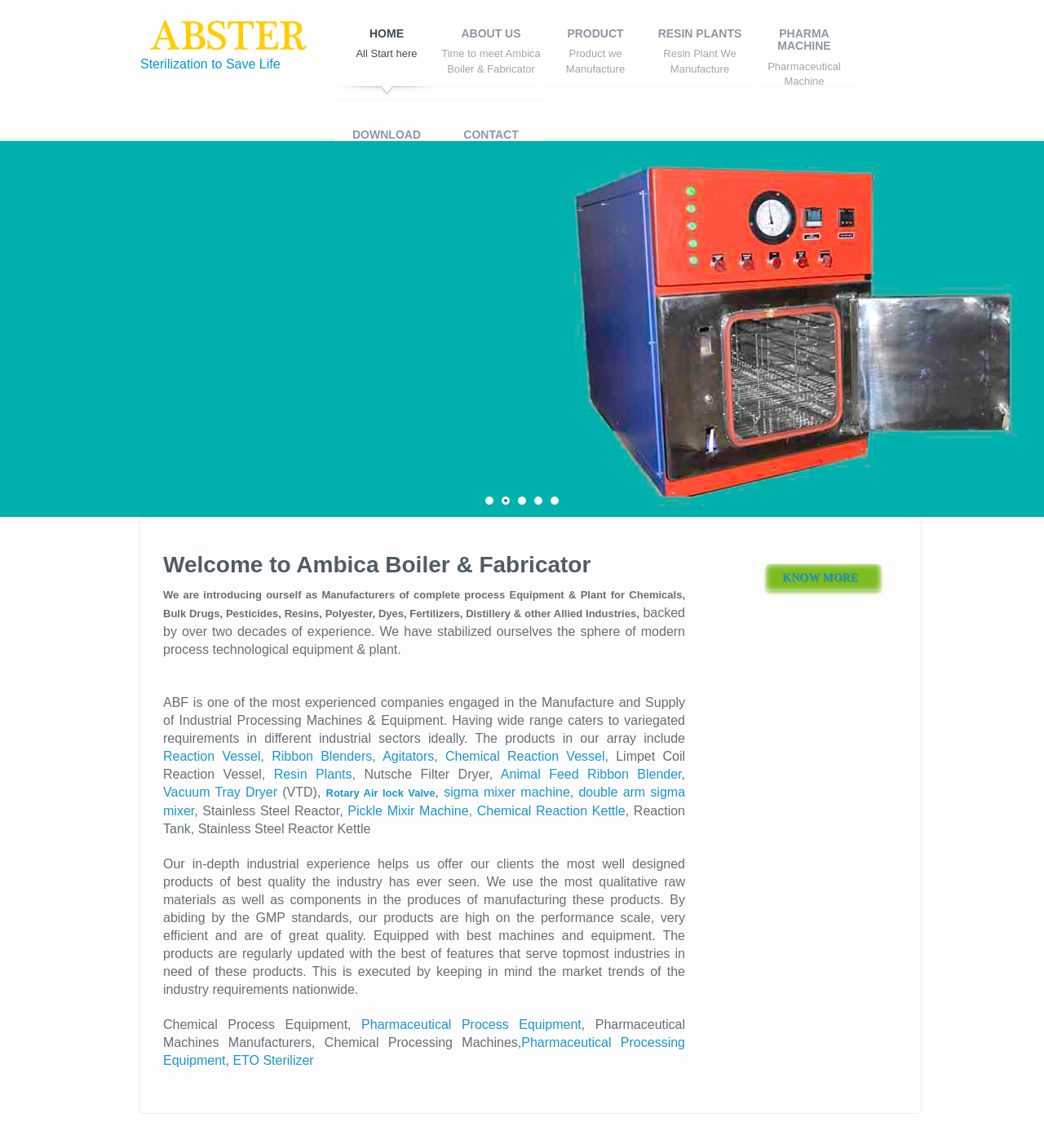What products are offered by the company?
Can you give a detailed and elaborate answer to the question?

The company offers various products including Reaction Vessel, Ribbon Blenders, Agitators, Chemical Reaction Vessel, Resin Plants, and many more, which are listed in the webpage.